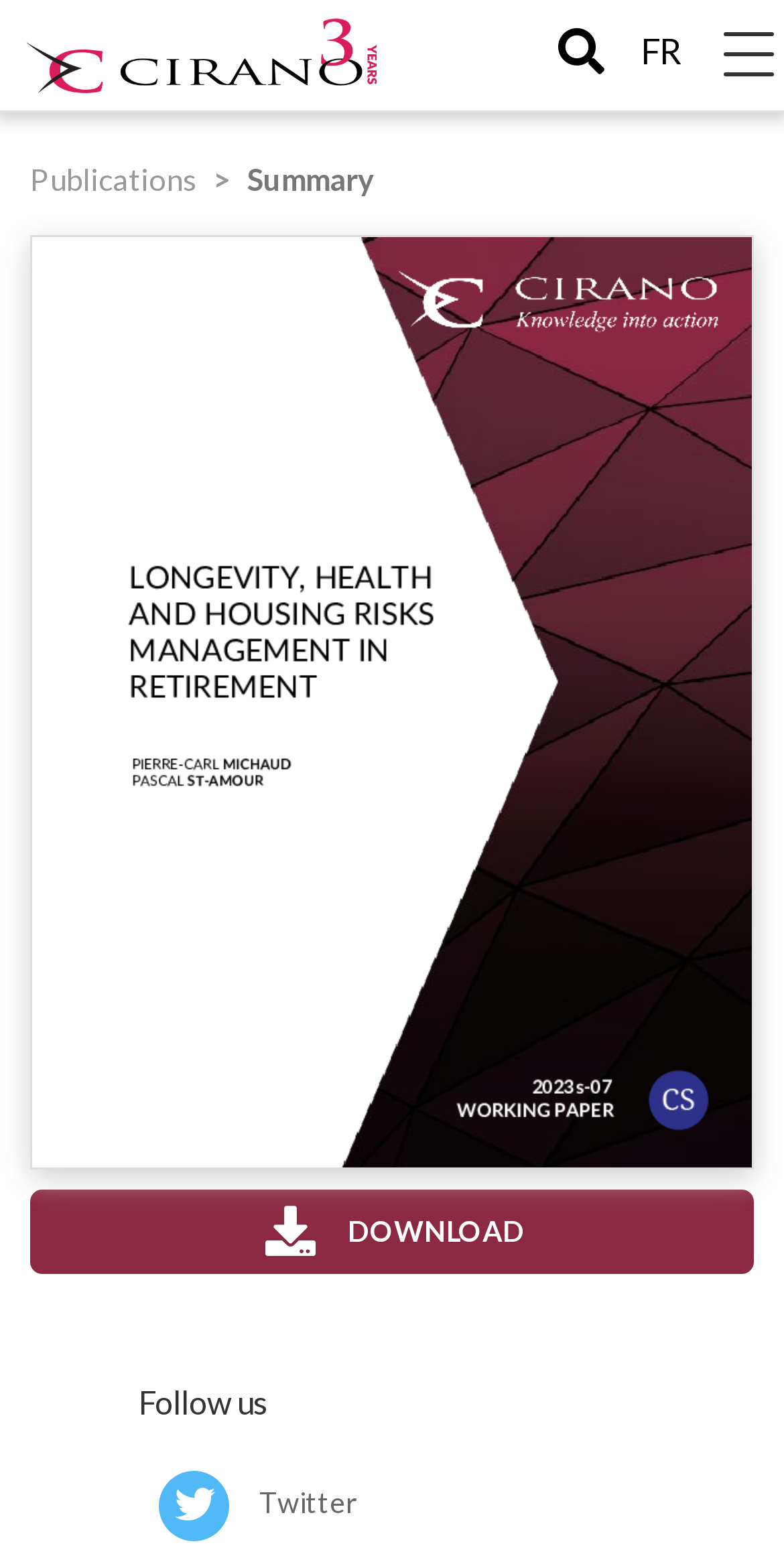Describe the entire webpage, focusing on both content and design.

The webpage is about "Longevity, Health and Housing Risks Management in Retirement" and is part of the CIRANO website. At the top right corner, there are three links: "Toggle navigation", "FR", and a search icon. Below these links, there is a logo on the left side, and a link to "Publications" on the right side. 

Next to the "Publications" link, there is a heading titled "Summary". Below the "Summary" heading, there is a large image that takes up most of the width of the page. 

On the right side of the page, there is a download button with a downward arrow icon, labeled "DOWNLOAD". At the bottom of the page, there is a "Follow us" heading, followed by a Twitter link with the Twitter icon.